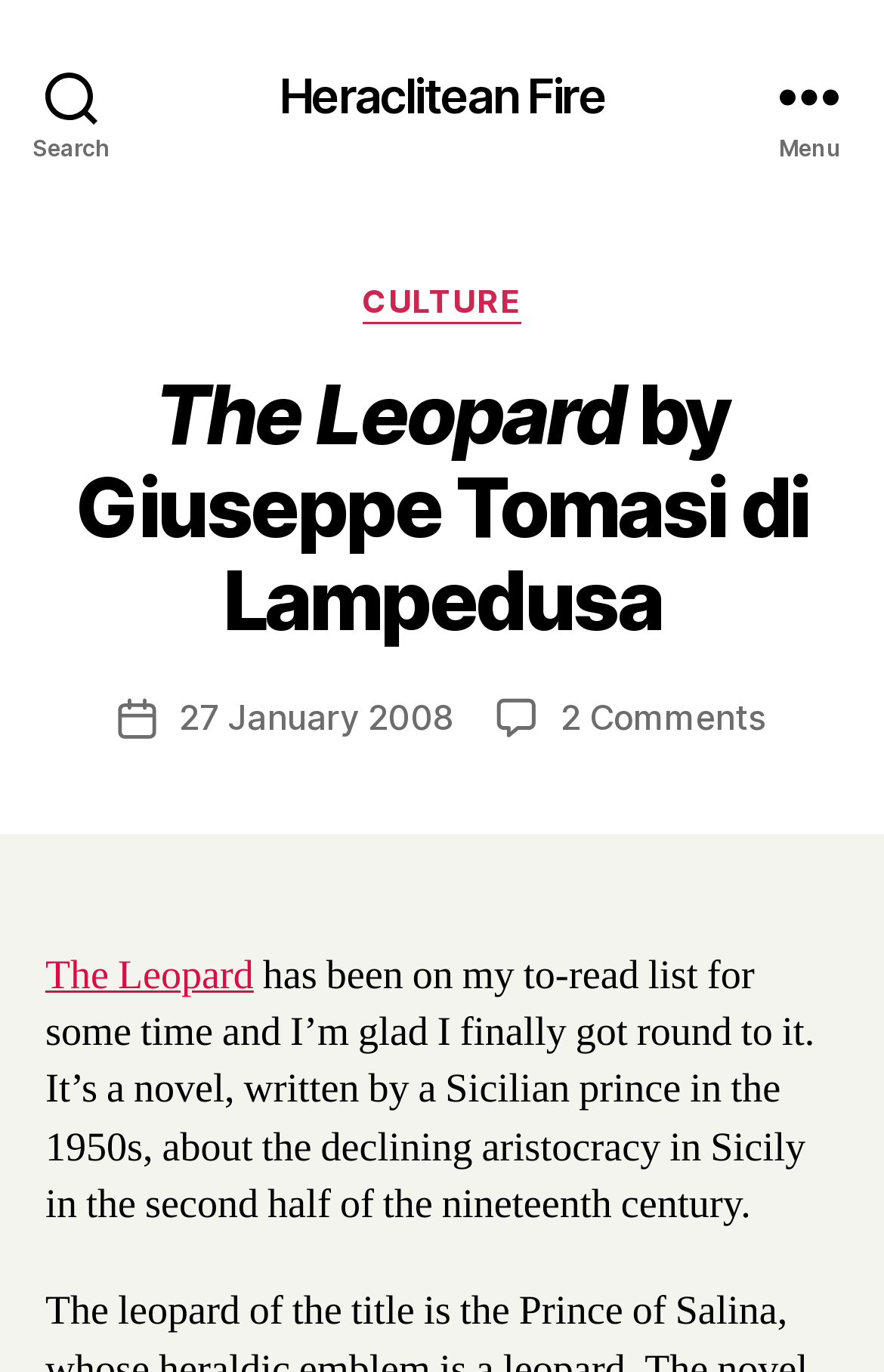Identify the bounding box coordinates of the clickable region to carry out the given instruction: "Visit the Heraclitean Fire page".

[0.315, 0.052, 0.685, 0.087]